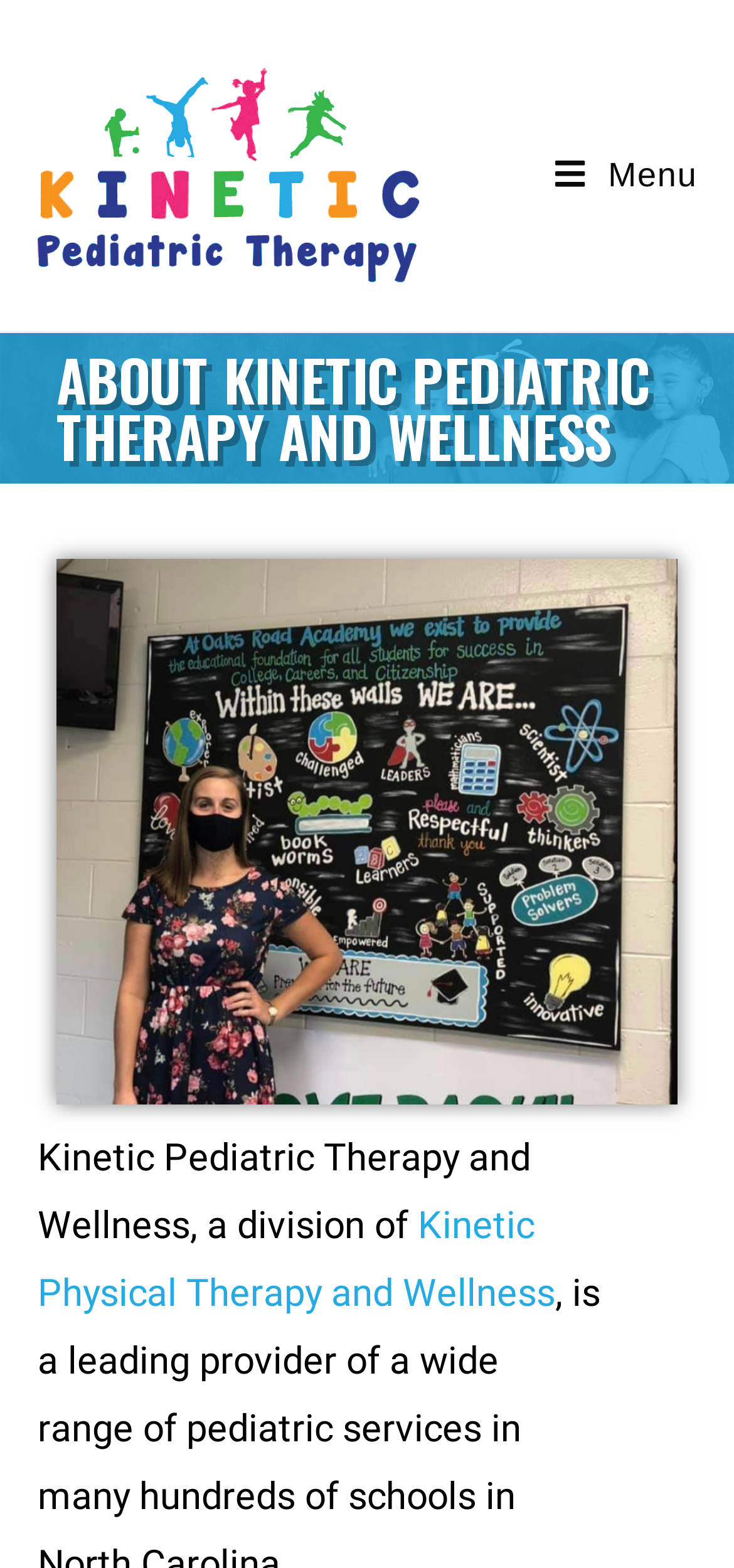What is the name of the image at the top?
Look at the screenshot and respond with one word or a short phrase.

kinetic pediatric therapy kids